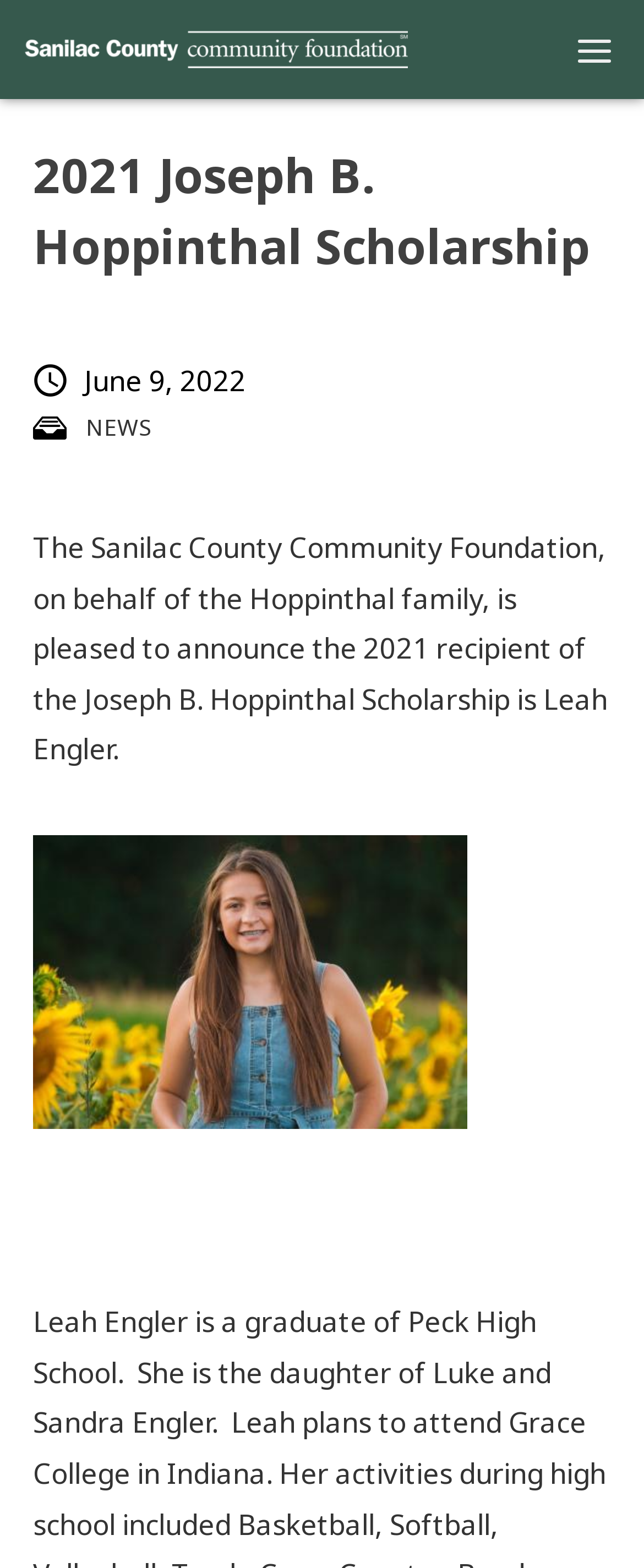Use a single word or phrase to respond to the question:
What is the date mentioned on the webpage?

June 9, 2022